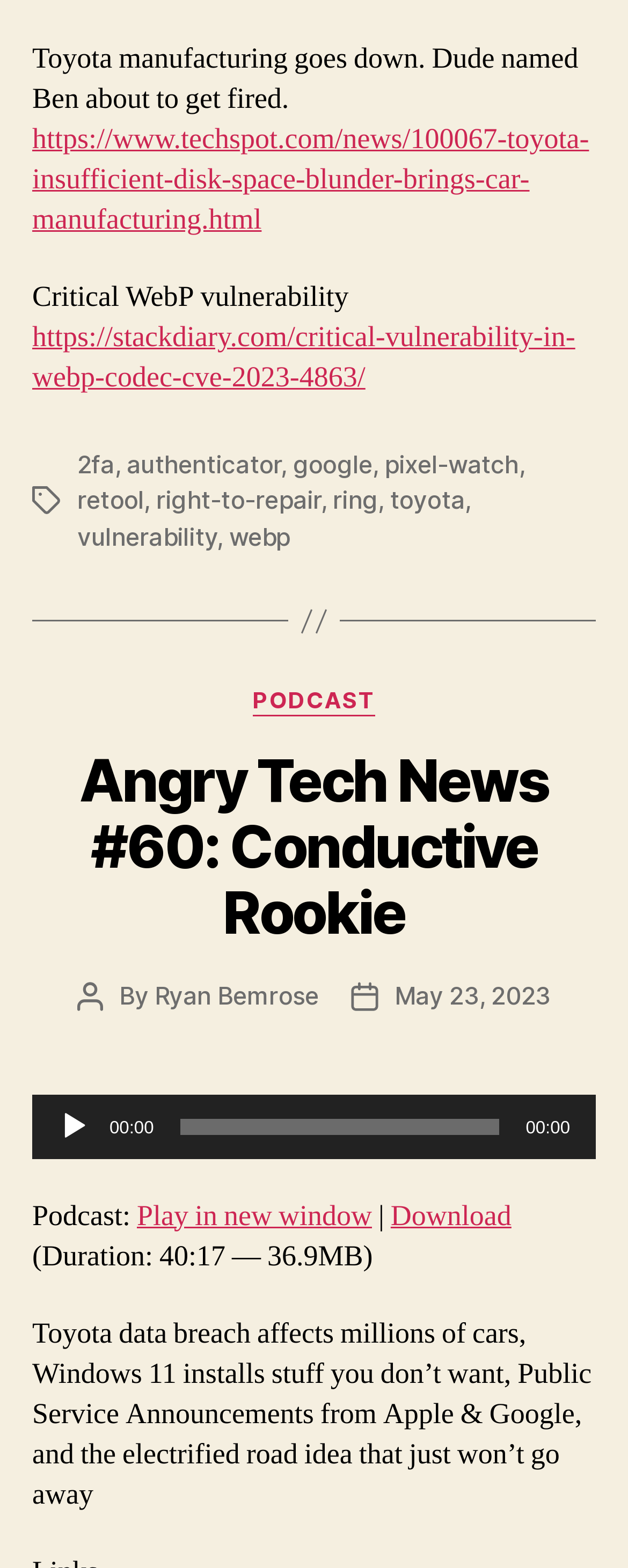What is the date of the post?
Refer to the image and offer an in-depth and detailed answer to the question.

I found the date of the post by looking at the link element that contains the text 'May 23, 2023'. This link element is a child of the 'StaticText' element that contains the text 'Post date', which suggests that it is the date of the post.